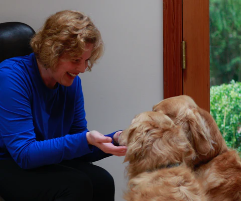What is the background of the scene?
Craft a detailed and extensive response to the question.

The caption describes the natural light streaming through a nearby window, showcasing a lush green background, which creates a comforting and inviting atmosphere in the scene.